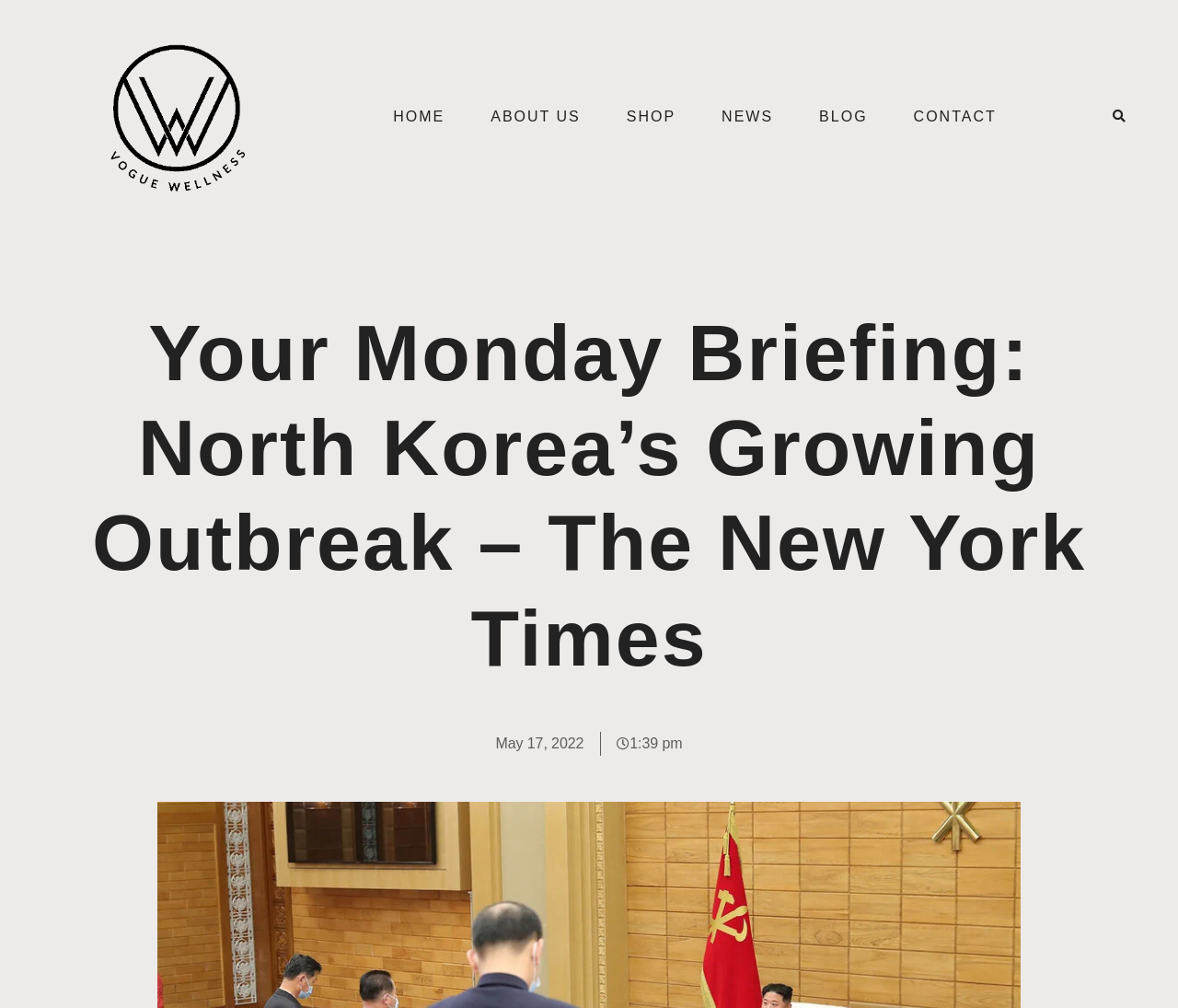Use one word or a short phrase to answer the question provided: 
How many gift articles can a subscriber give each month?

10